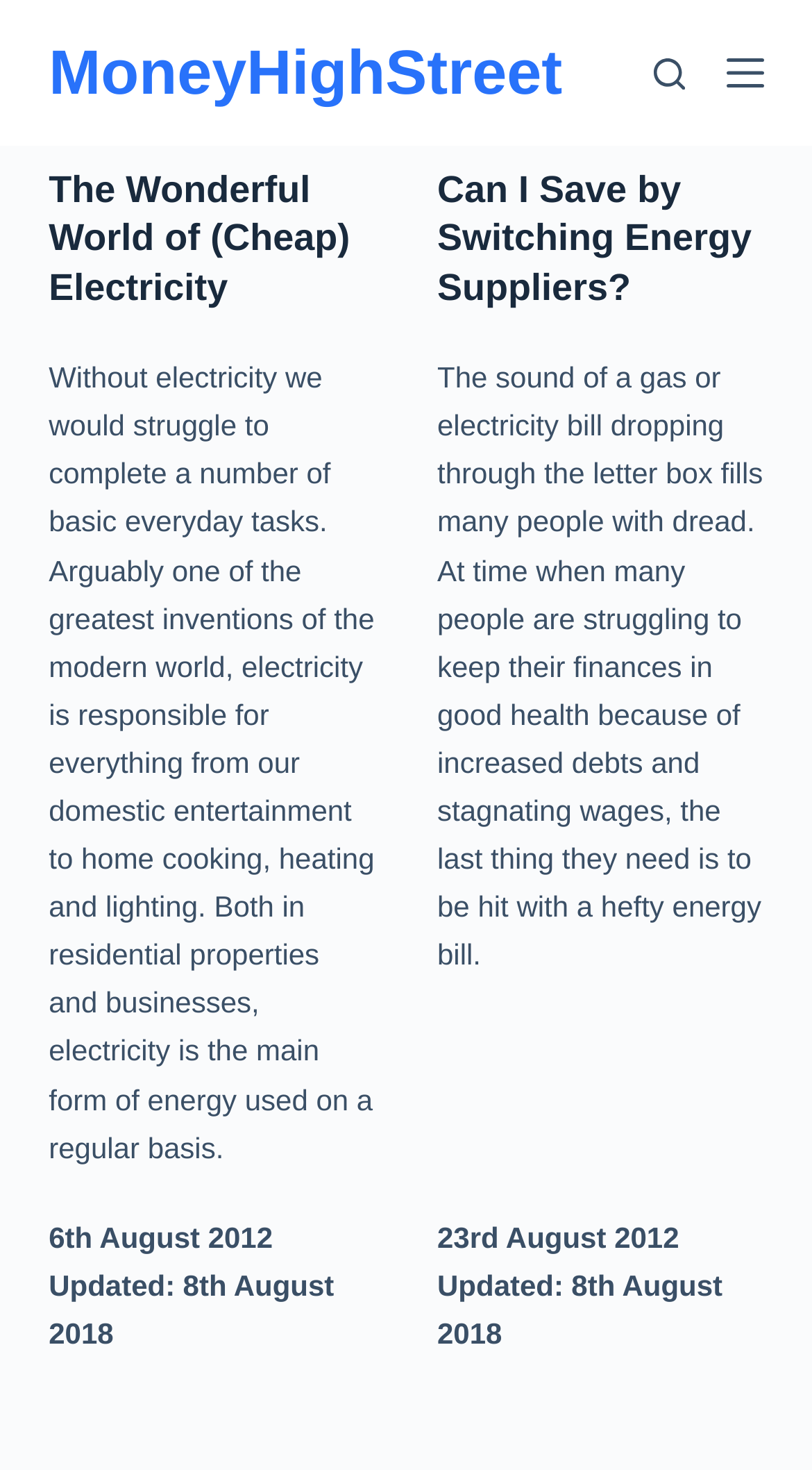What is the topic of the second article?
Please provide a single word or phrase as your answer based on the image.

Energy Suppliers